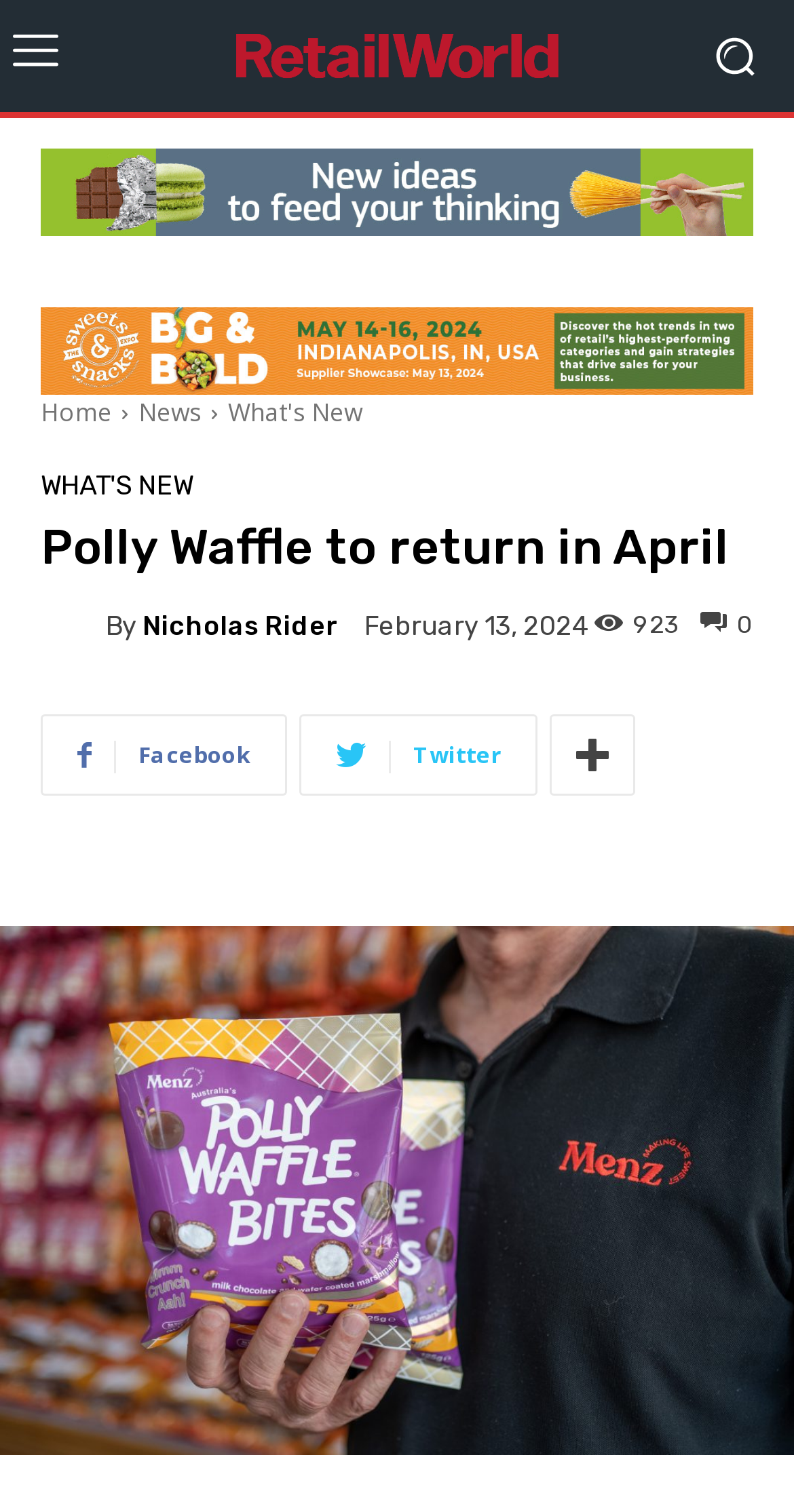Using the details from the image, please elaborate on the following question: Who is the author of the article?

I found the author's name by looking at the link with the text 'Nicholas Rider' and an image next to it, which suggests that it is the author's profile picture.